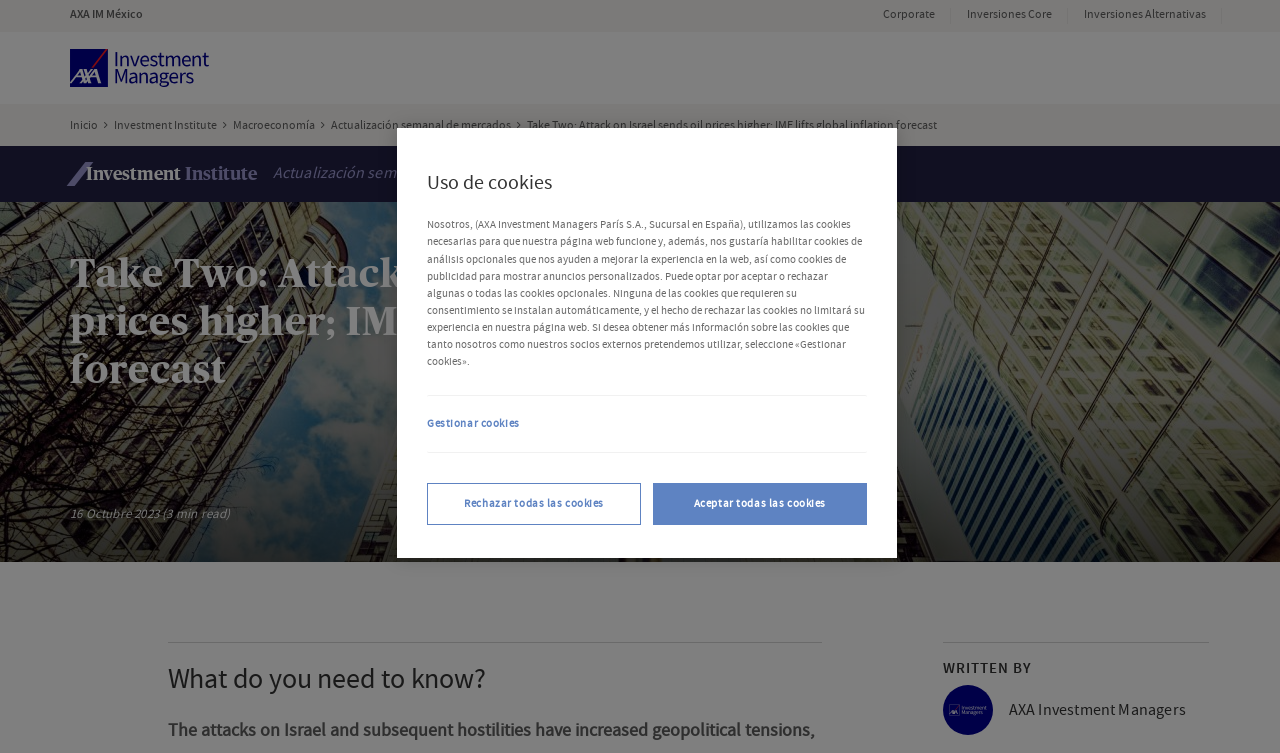Using the information from the screenshot, answer the following question thoroughly:
Who is the author of the article?

I found the answer by looking at the bottom of the article, where I saw the text 'WRITTEN BY AXA Investment Managers'. This suggests that the author of the article is AXA Investment Managers.